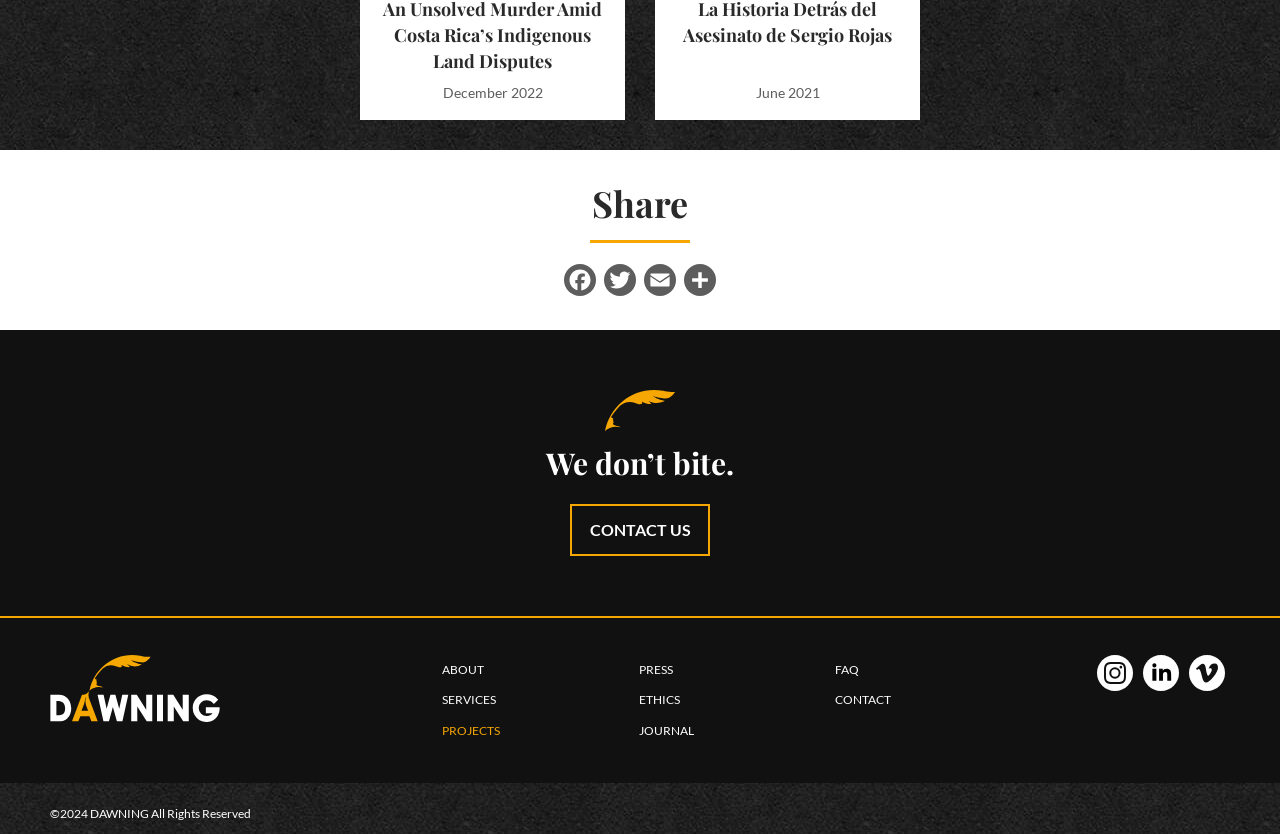Can you identify the bounding box coordinates of the clickable region needed to carry out this instruction: 'Share on Facebook'? The coordinates should be four float numbers within the range of 0 to 1, stated as [left, top, right, bottom].

[0.438, 0.316, 0.469, 0.359]